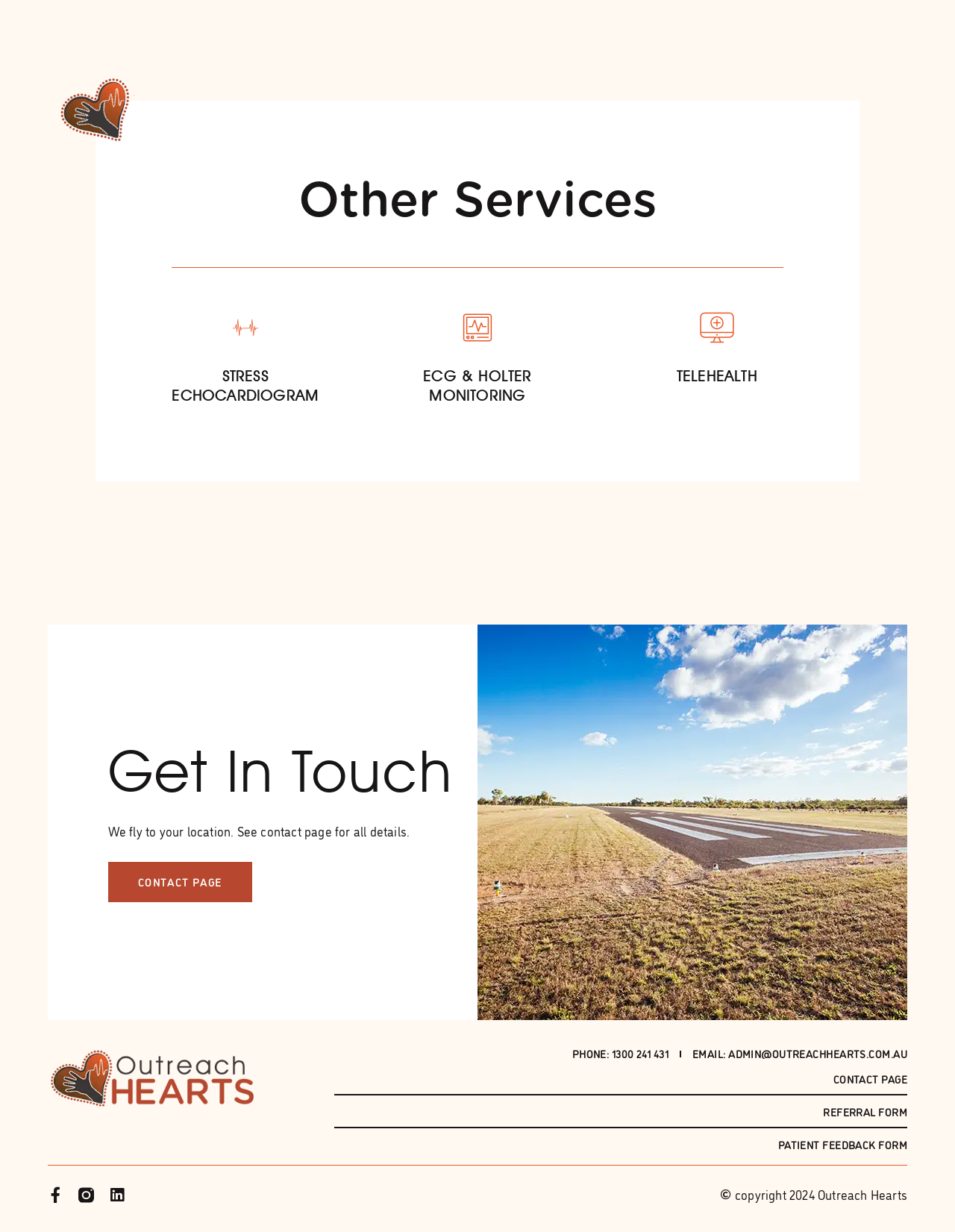How many social media platforms are linked at the bottom of the webpage?
Using the image as a reference, answer with just one word or a short phrase.

3